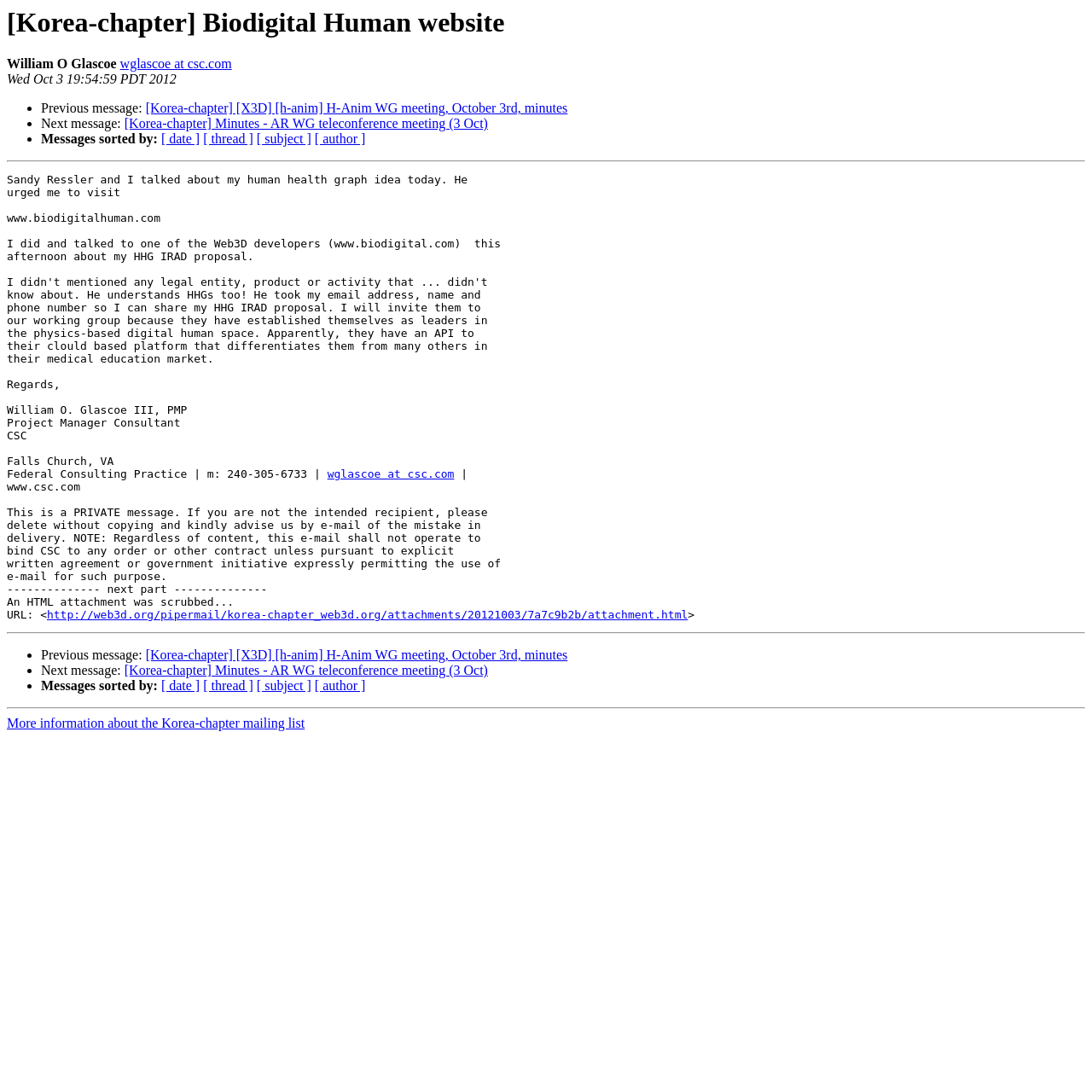Determine the bounding box coordinates for the element that should be clicked to follow this instruction: "Open attachment". The coordinates should be given as four float numbers between 0 and 1, in the format [left, top, right, bottom].

[0.043, 0.557, 0.63, 0.569]